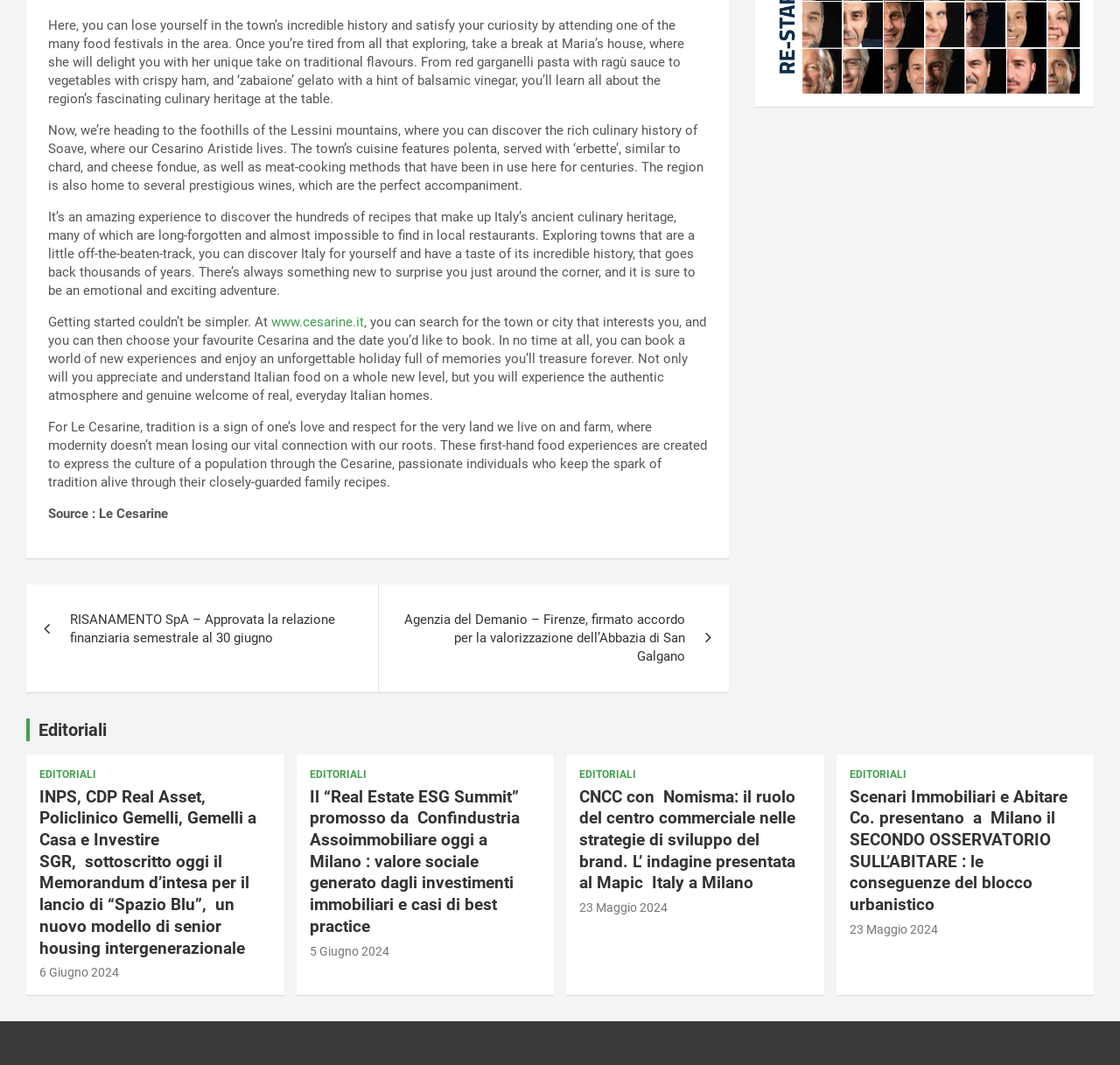Identify the bounding box coordinates of the clickable region required to complete the instruction: "Click on 'www.cesarine.it'". The coordinates should be given as four float numbers within the range of 0 and 1, i.e., [left, top, right, bottom].

[0.242, 0.295, 0.325, 0.31]